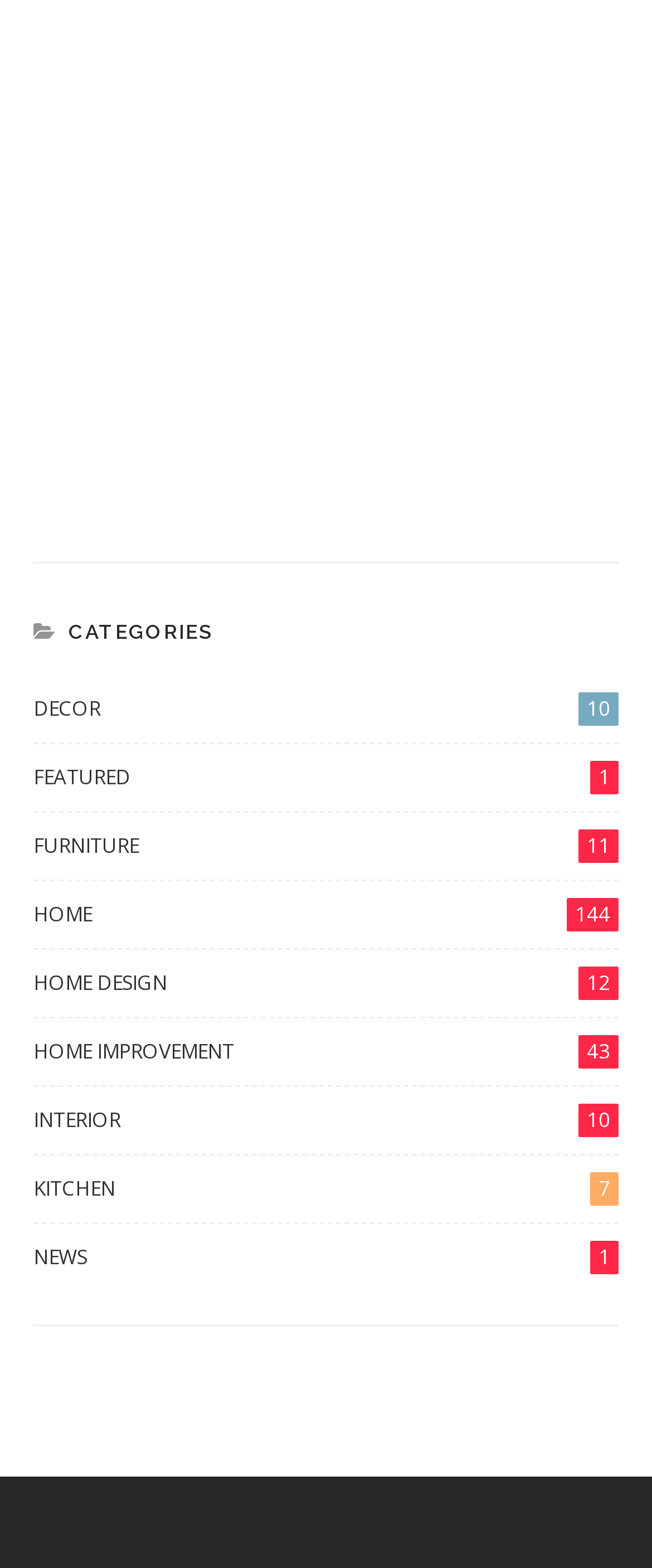Find the bounding box coordinates of the element's region that should be clicked in order to follow the given instruction: "Go to 'HOME'". The coordinates should consist of four float numbers between 0 and 1, i.e., [left, top, right, bottom].

[0.295, 0.006, 0.433, 0.02]